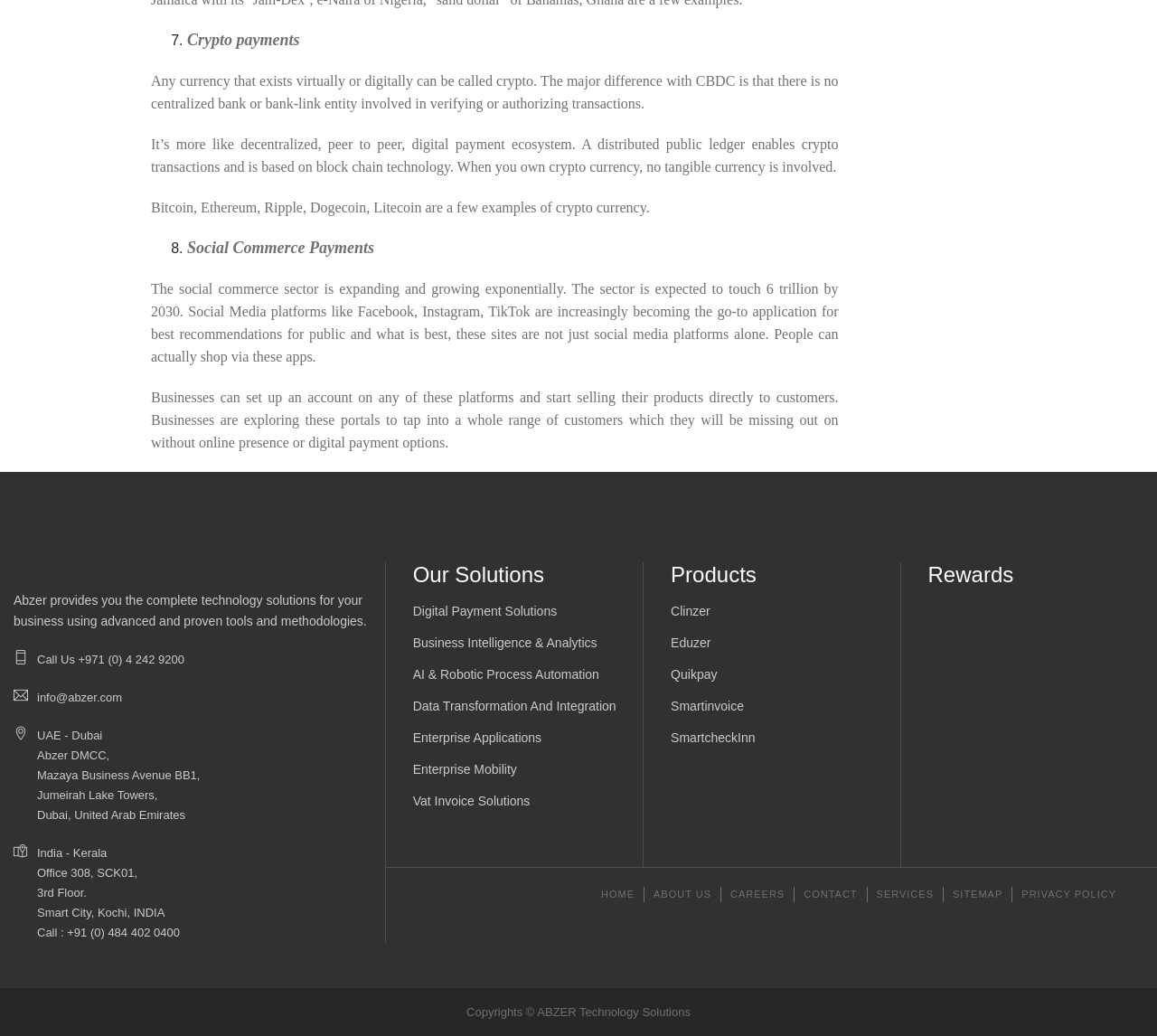Determine the coordinates of the bounding box for the clickable area needed to execute this instruction: "View Abzer's products".

[0.58, 0.543, 0.766, 0.568]